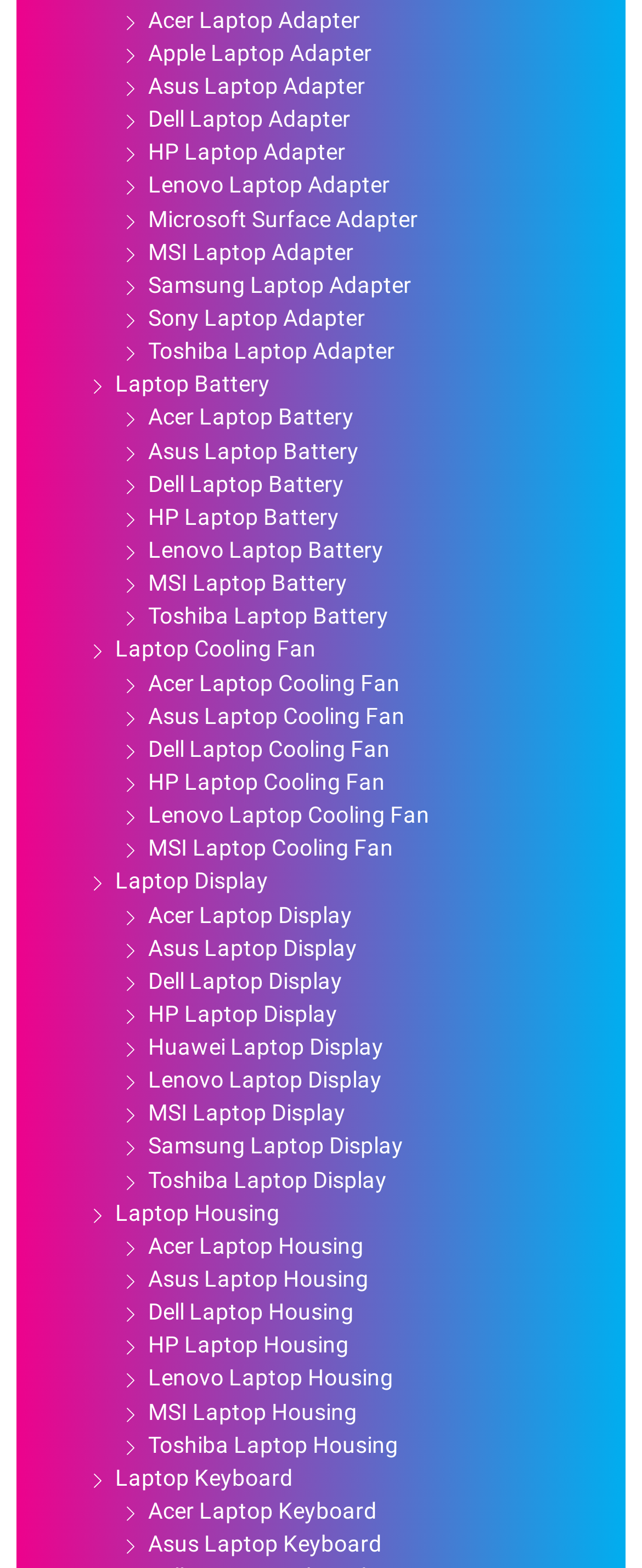What is the last laptop display brand listed?
By examining the image, provide a one-word or phrase answer.

Toshiba